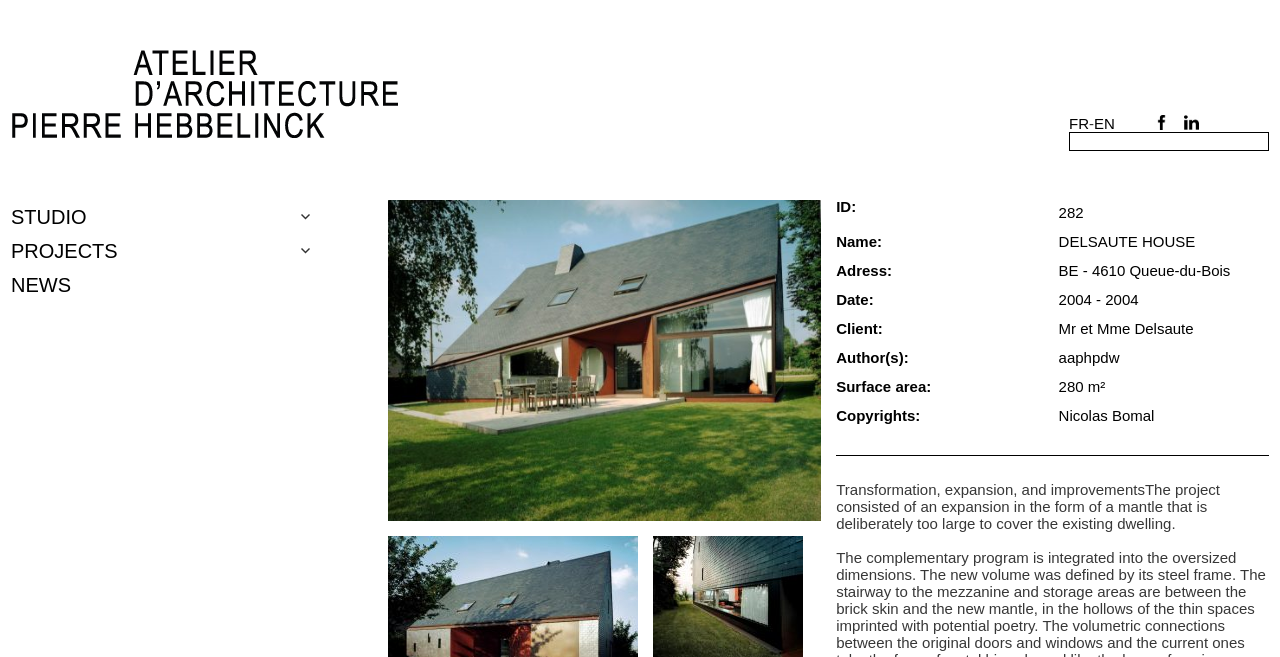Extract the bounding box coordinates for the HTML element that matches this description: "expand child menu". The coordinates should be four float numbers between 0 and 1, i.e., [left, top, right, bottom].

[0.226, 0.304, 0.251, 0.353]